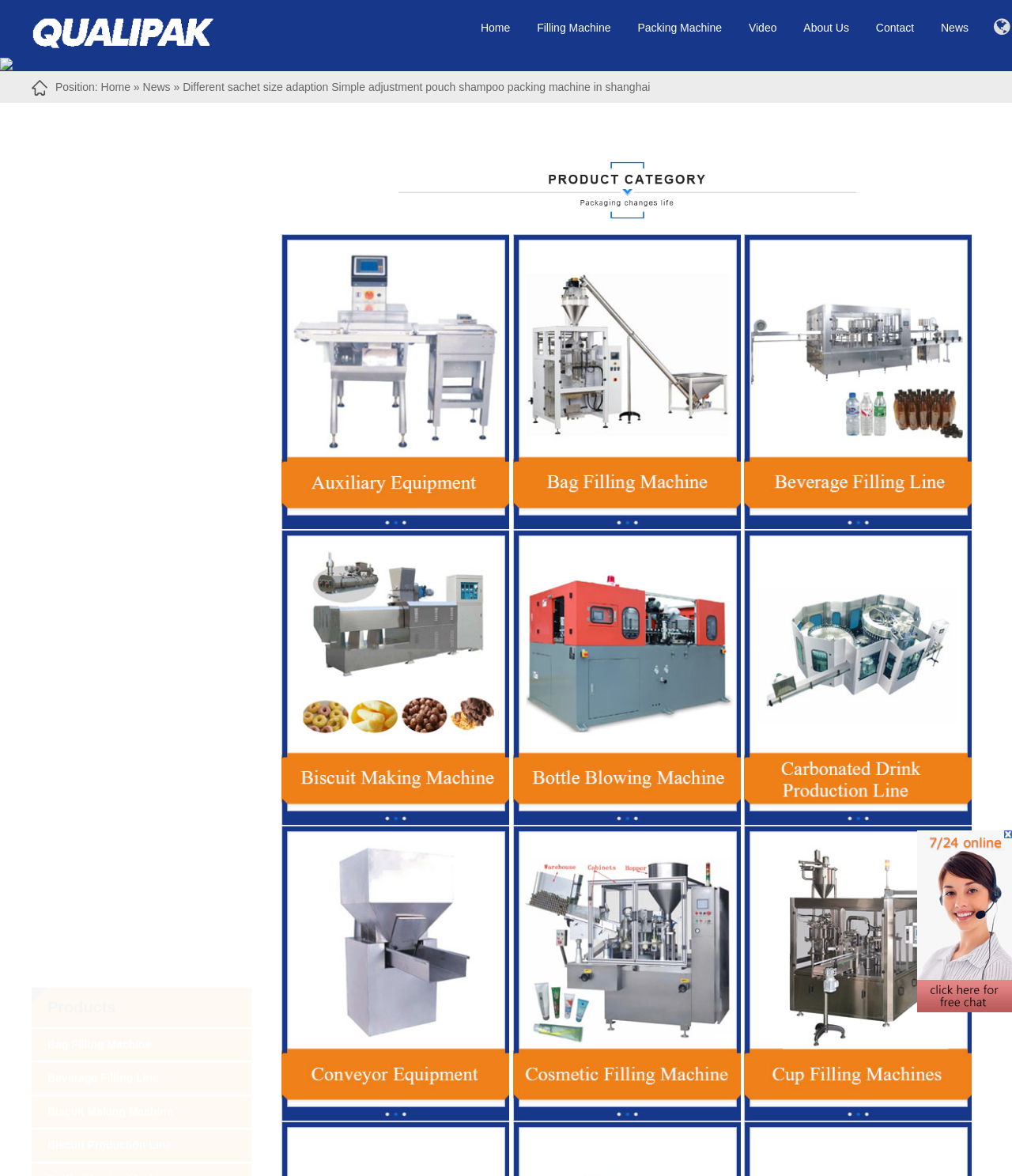Identify the bounding box coordinates for the region of the element that should be clicked to carry out the instruction: "Learn about Dr. Alli's certification in Animal Chiropractic". The bounding box coordinates should be four float numbers between 0 and 1, i.e., [left, top, right, bottom].

None